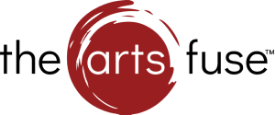Analyze the image and describe all key details you can observe.

The image features the logo of "The Arts Fuse," a cultural publication that highlights various artistic and musical events. The logo is characterized by a vibrant red circular brush stroke encasing the name "the arts fuse" in a modern, minimalist font. This design reflects the publication's dynamic and contemporary approach to arts and culture, making it a key source for information on upcoming events and reviews in the creative sector, particularly in the realm of jazz and other musical genres.